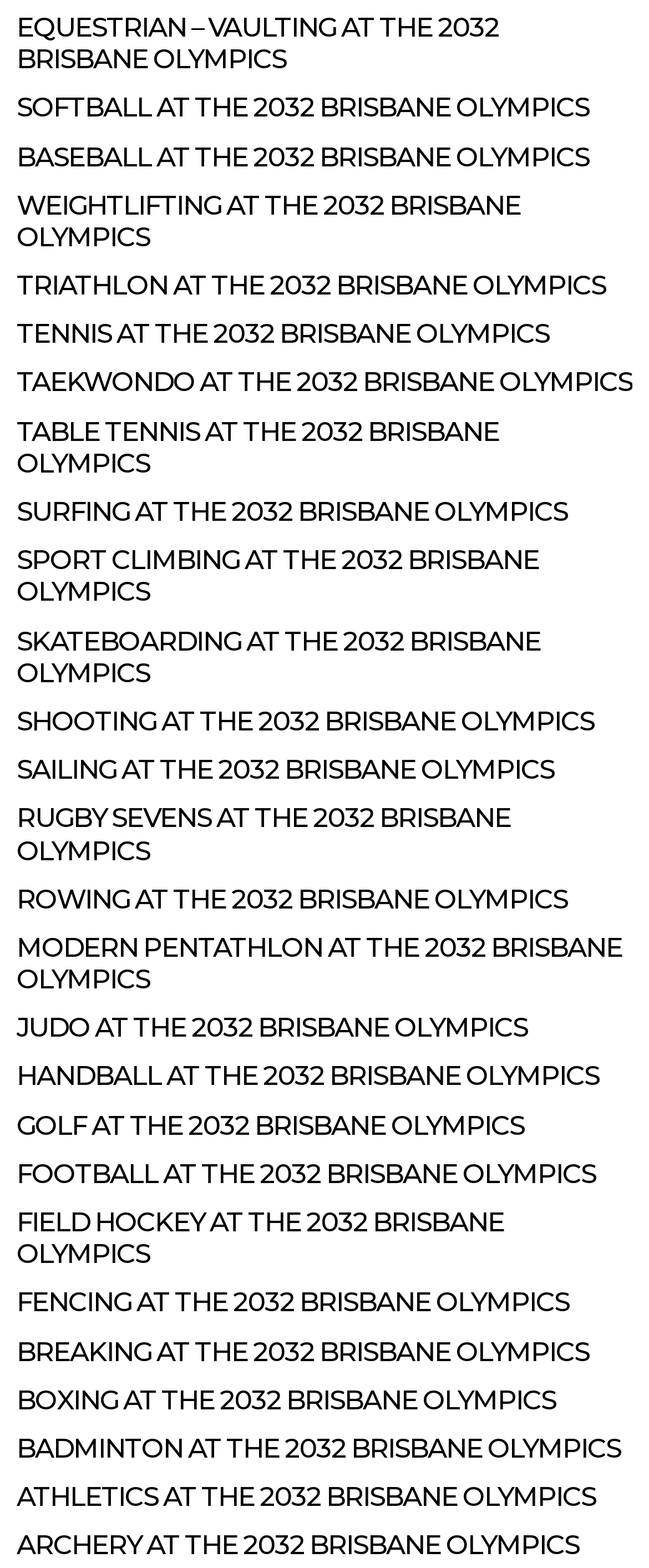Based on the image, provide a detailed and complete answer to the question: 
Is ATHLETICS the last Olympic sport listed?

I looked at the last article element and found the heading 'ATHLETICS AT THE 2032 BRISBANE OLYMPICS', so ATHLETICS is the last Olympic sport listed.